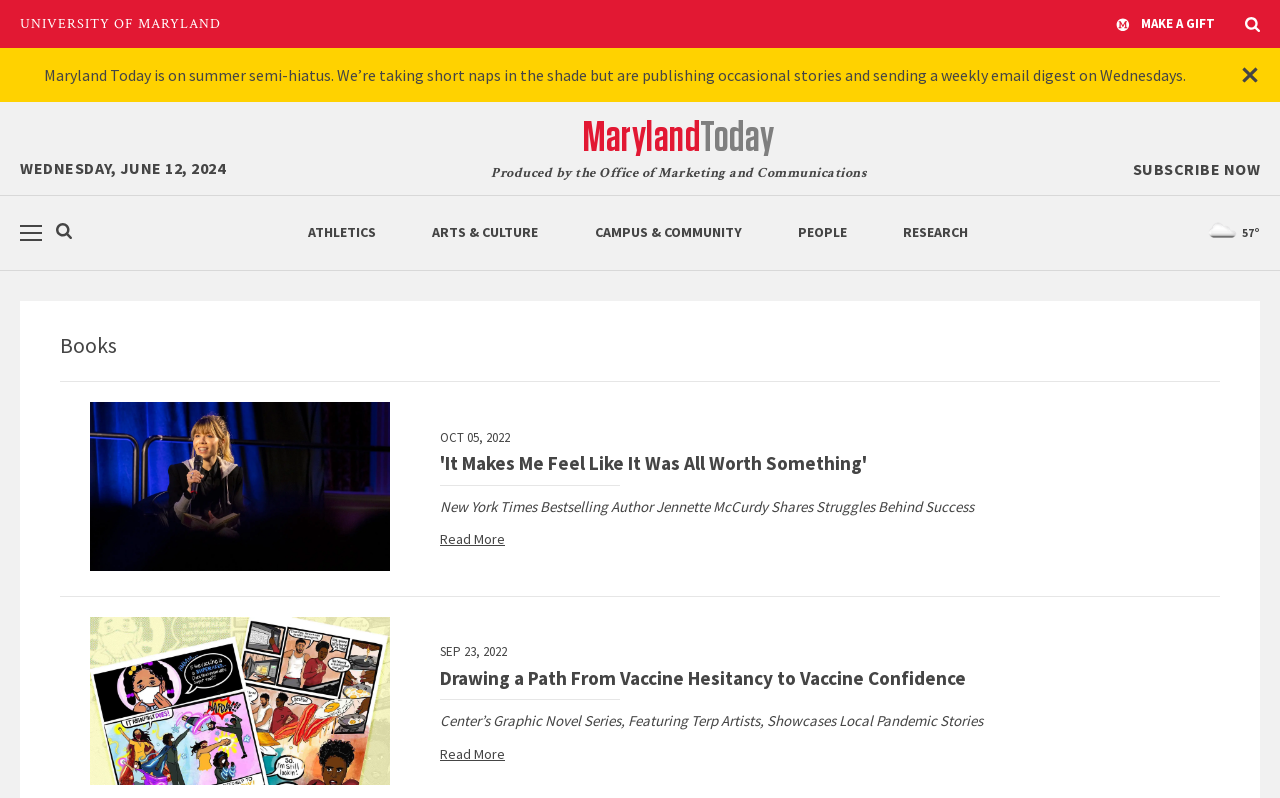What is the date of the article about Jennette McCurdy?
Look at the image and answer the question using a single word or phrase.

OCT 05, 2022